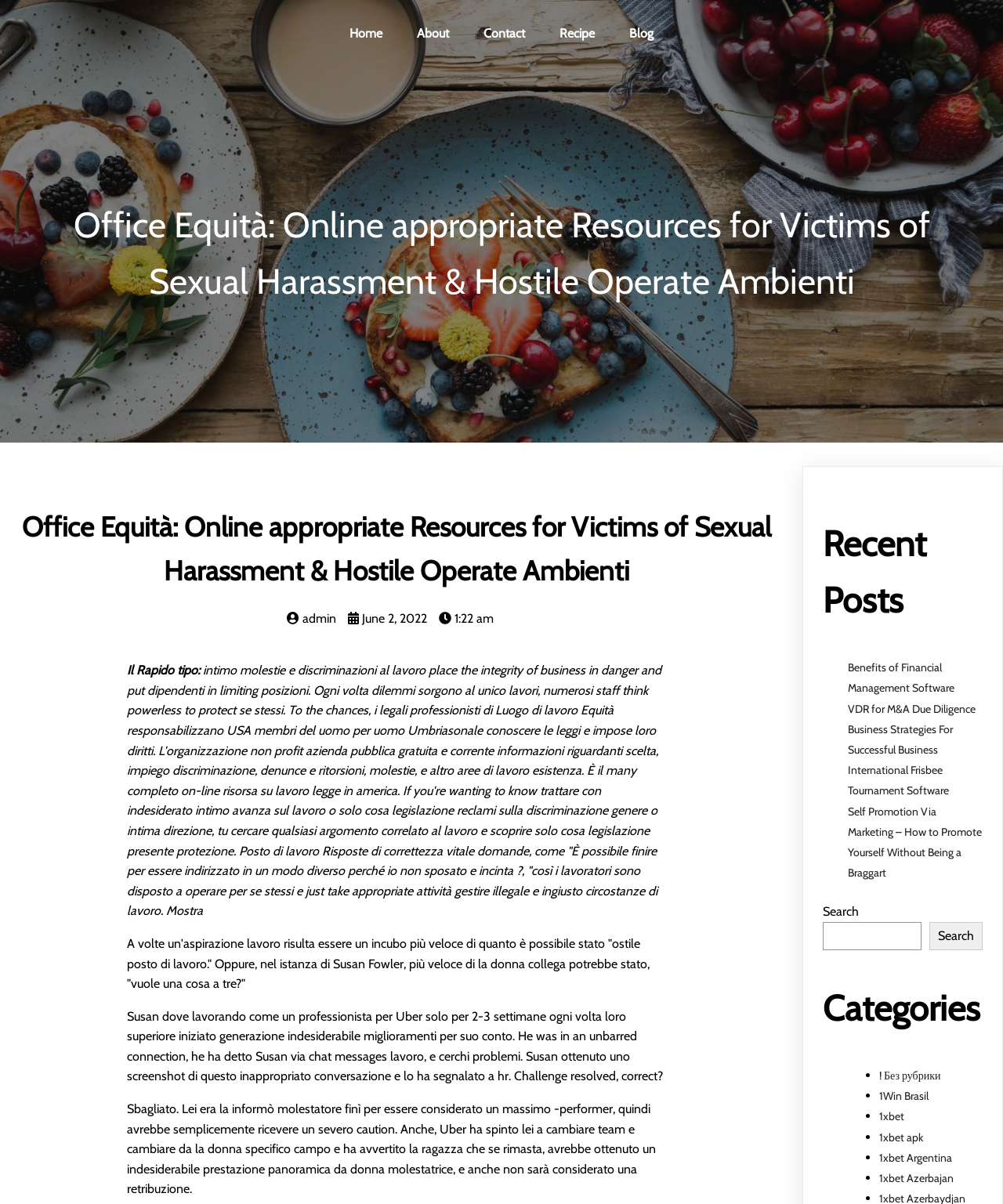What is the function of the search box?
Your answer should be a single word or phrase derived from the screenshot.

Search the website